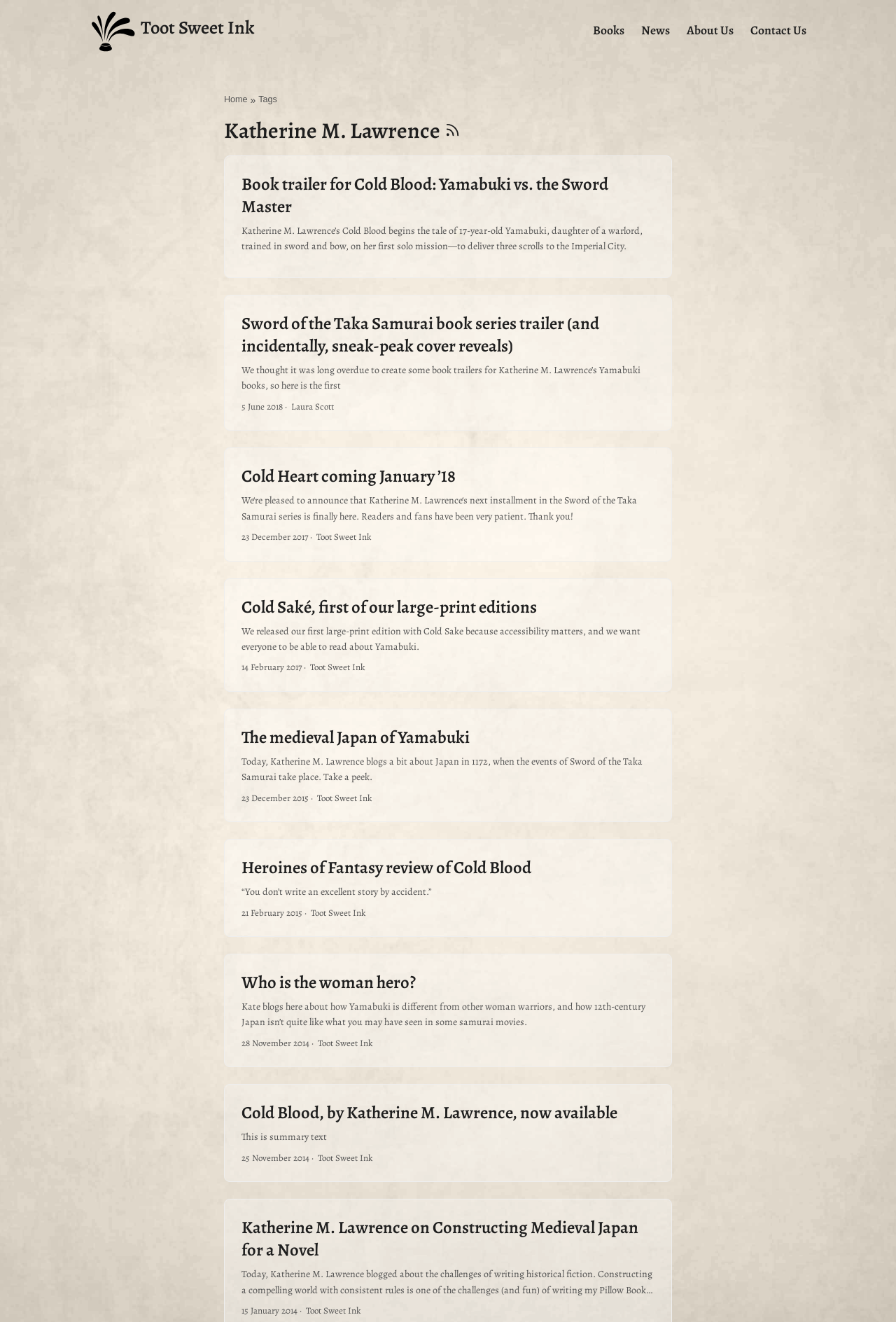Can you specify the bounding box coordinates of the area that needs to be clicked to fulfill the following instruction: "visit the third link"?

None